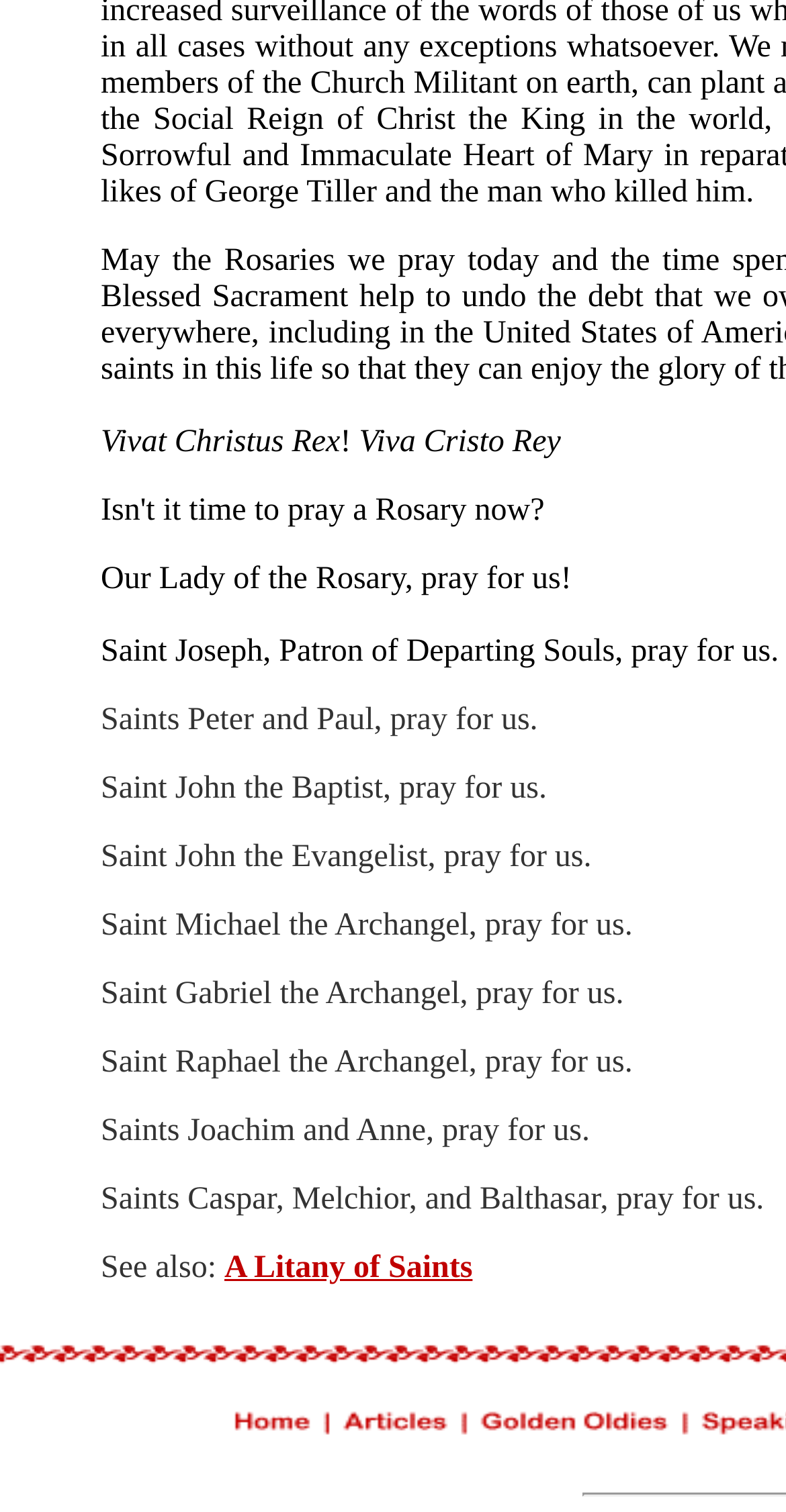Identify the bounding box for the UI element described as: "A Litany of Saints". Ensure the coordinates are four float numbers between 0 and 1, formatted as [left, top, right, bottom].

[0.285, 0.828, 0.601, 0.85]